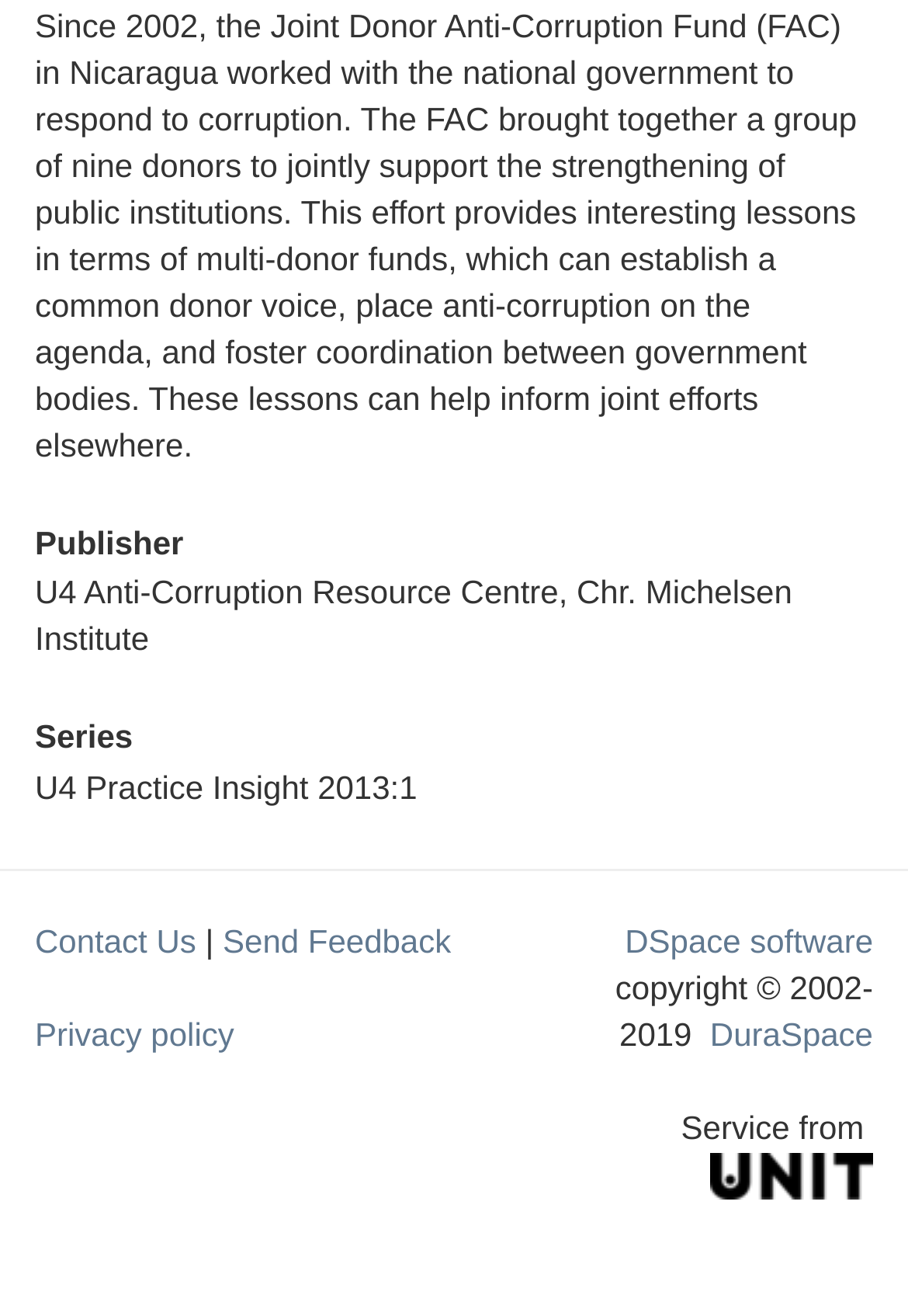What is the name of the organization that published this article?
Give a single word or phrase answer based on the content of the image.

U4 Anti-Corruption Resource Centre, Chr. Michelsen Institute